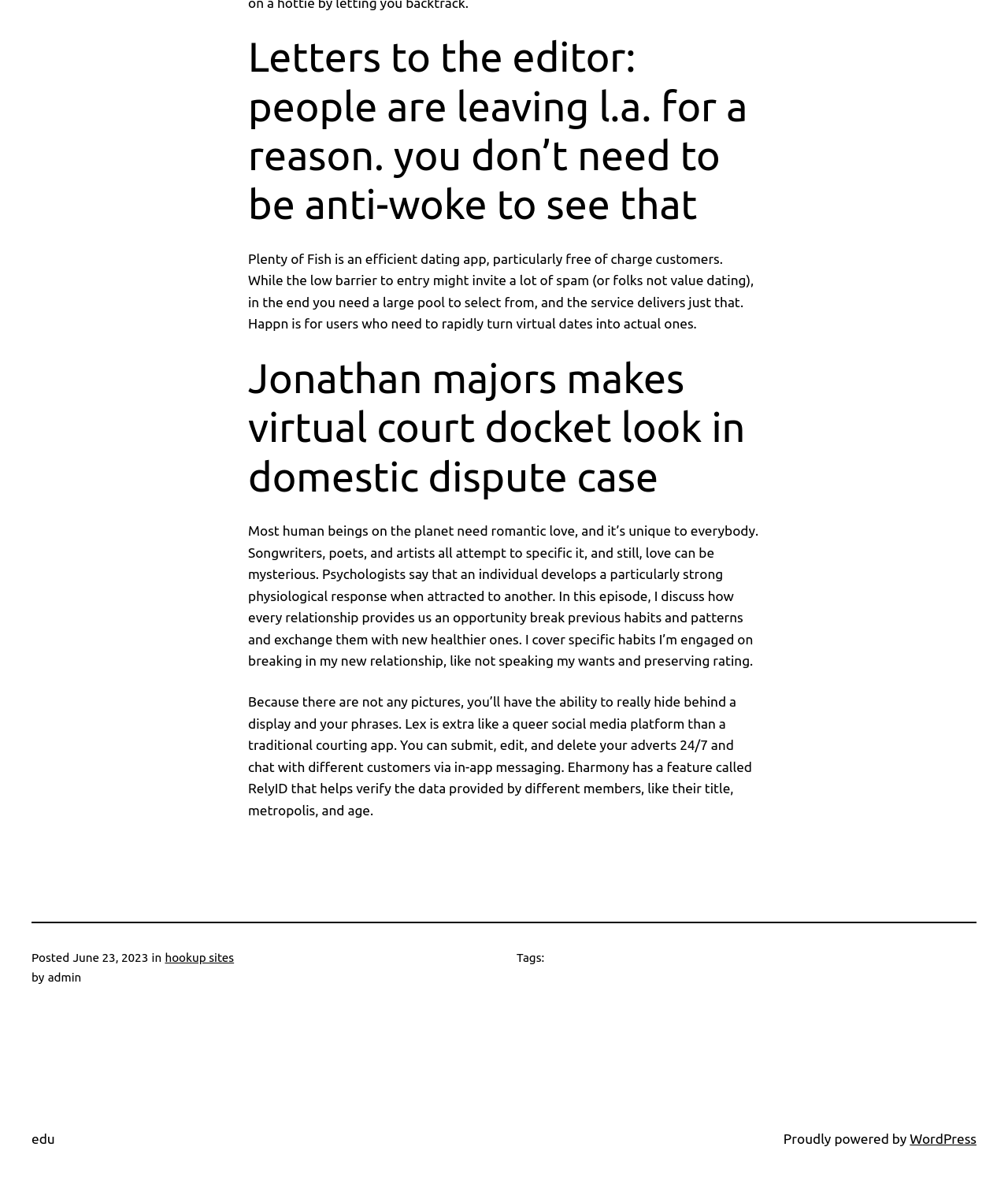Locate the UI element that matches the description hookup sites in the webpage screenshot. Return the bounding box coordinates in the format (top-left x, top-left y, bottom-right x, bottom-right y), with values ranging from 0 to 1.

[0.164, 0.803, 0.232, 0.815]